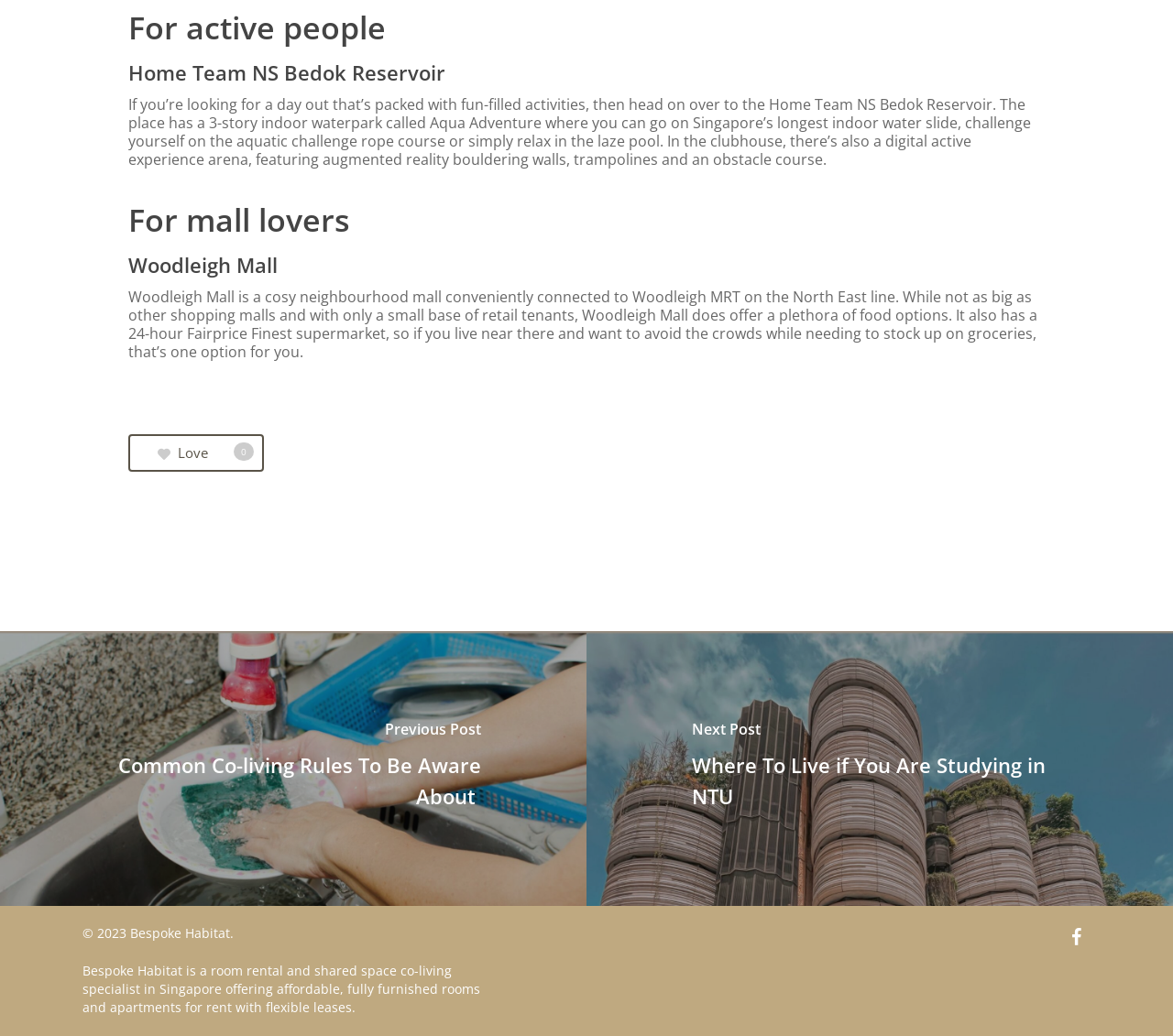Use a single word or phrase to answer the question:
What is the copyright year of Bespoke Habitat?

2023